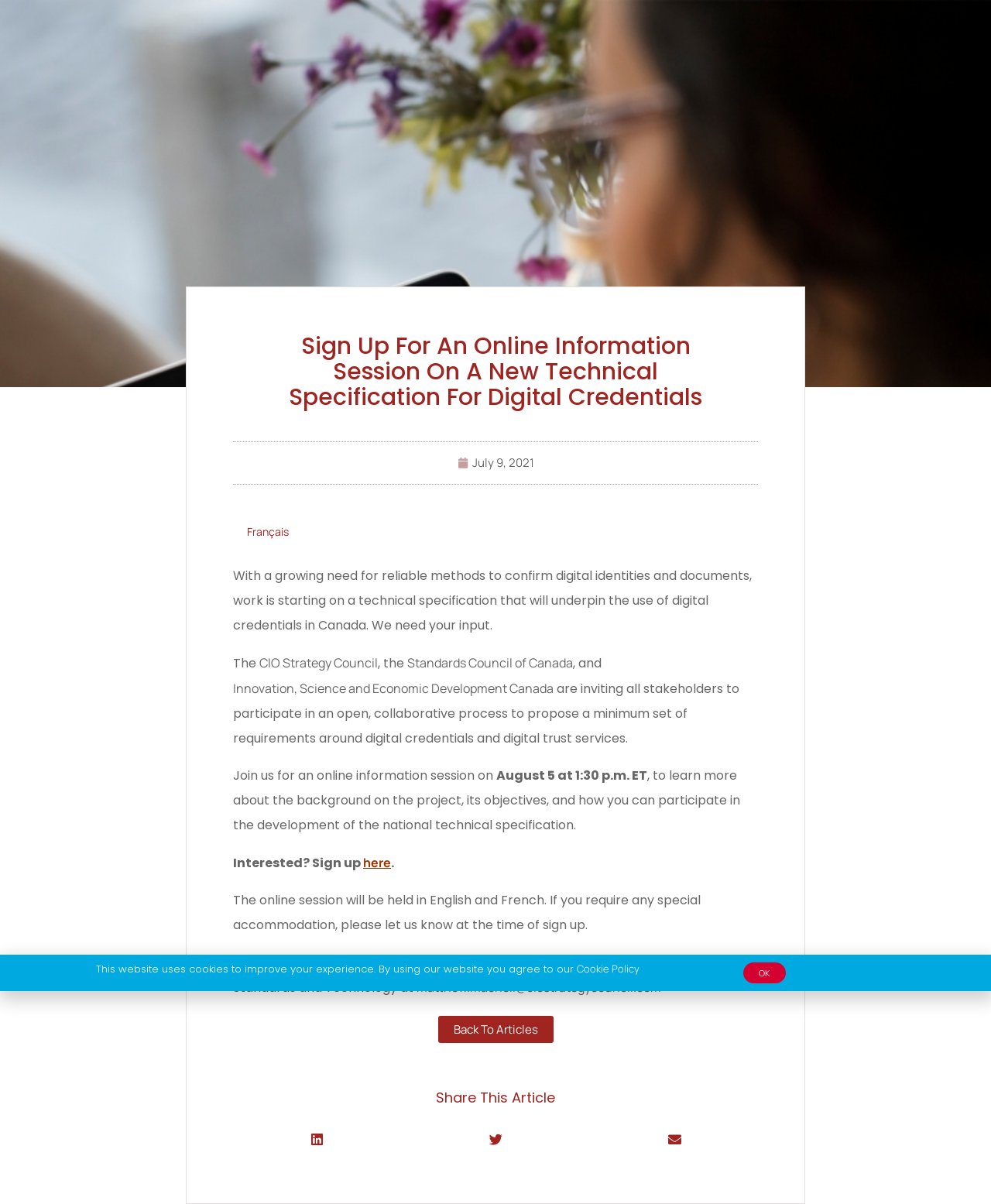What is the purpose of the online information session?
Provide an in-depth answer to the question, covering all aspects.

The purpose of the online information session can be inferred from the text '...to learn more about the background on the project, its objectives, and how you can participate in the development of the national technical specification.' which is located in the middle of the webpage.